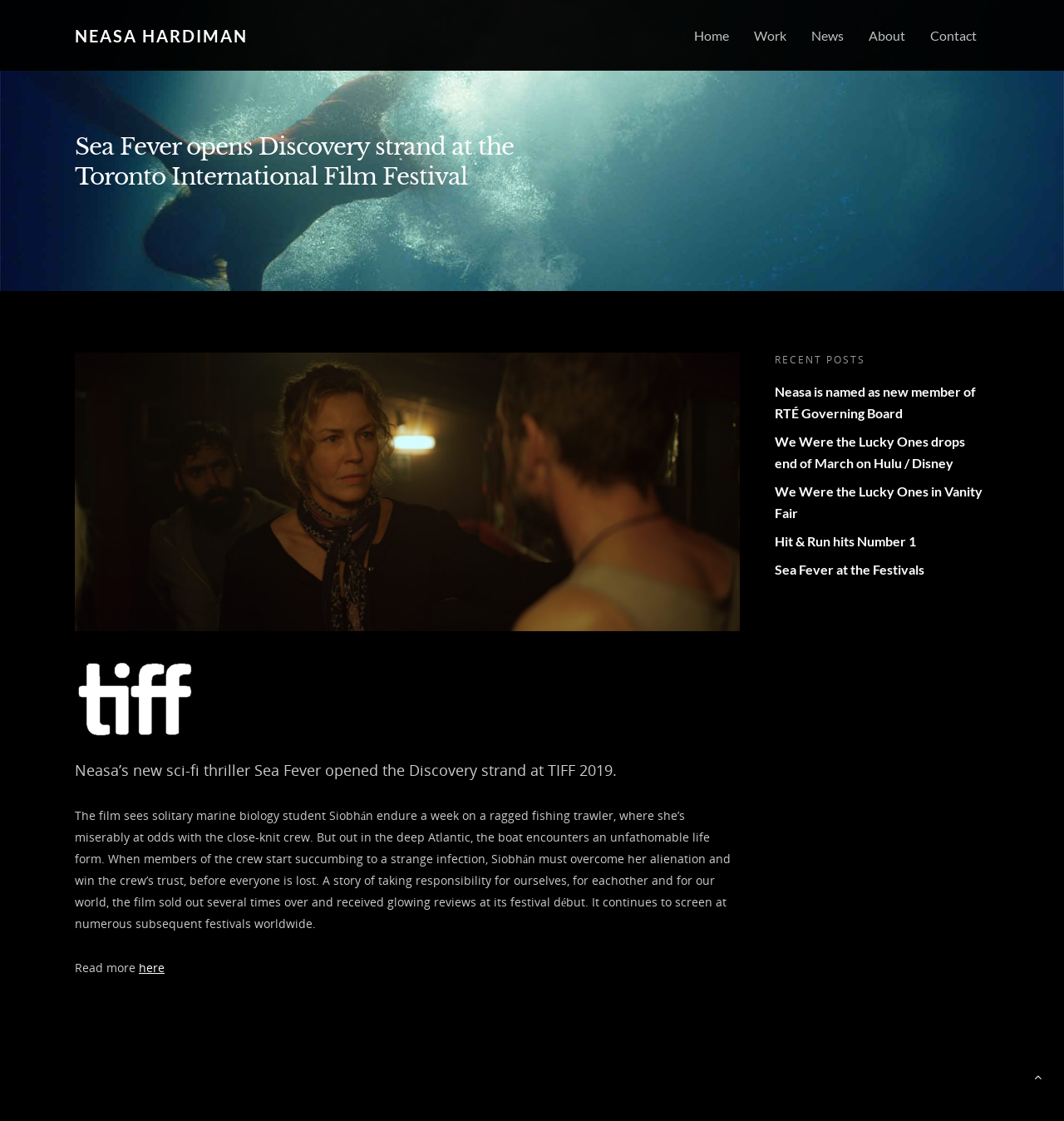Please extract and provide the main headline of the webpage.

Sea Fever opens Discovery strand at the Toronto International Film Festival